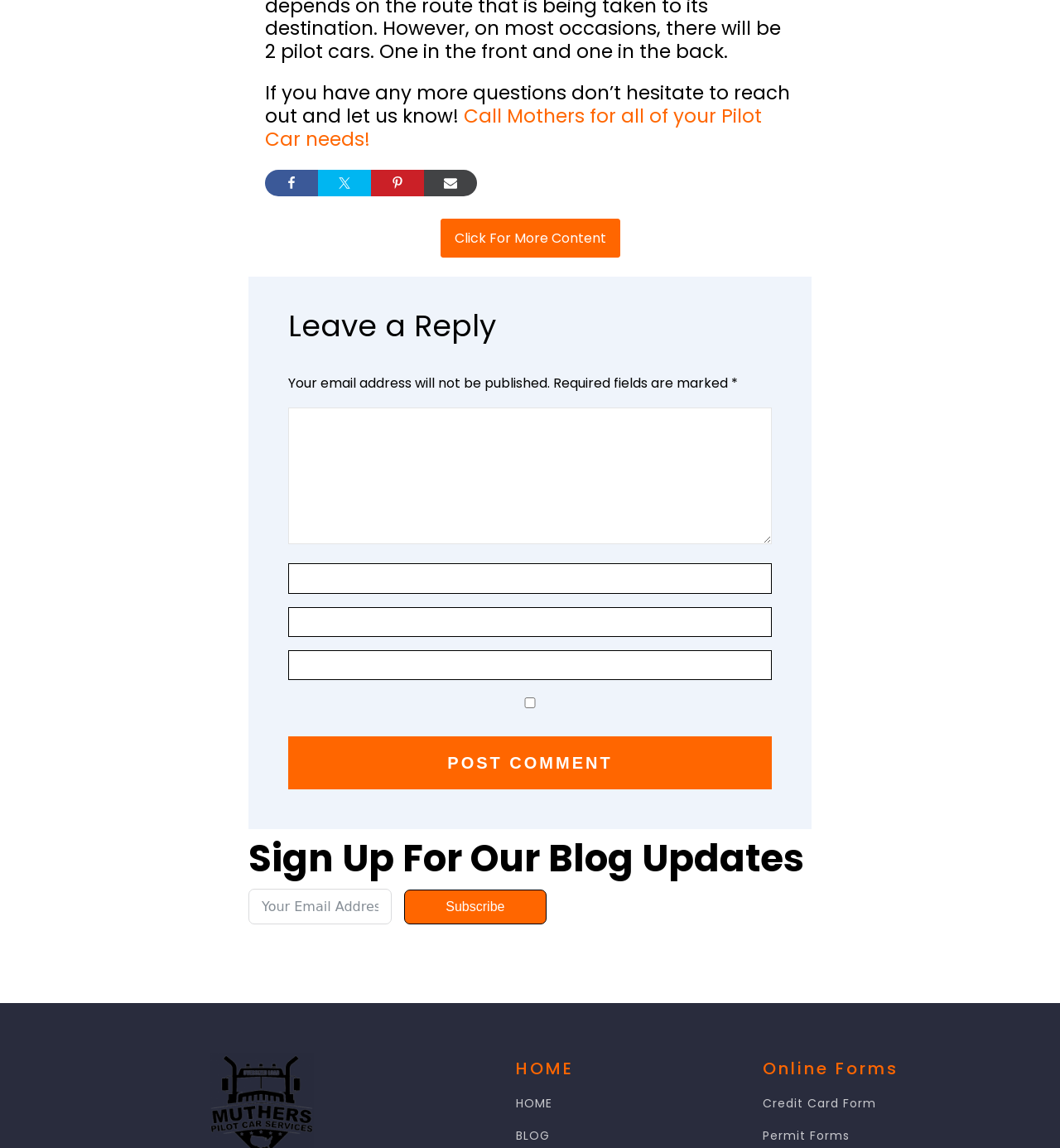Please find and report the bounding box coordinates of the element to click in order to perform the following action: "Click on Prev link". The coordinates should be expressed as four float numbers between 0 and 1, in the format [left, top, right, bottom].

None